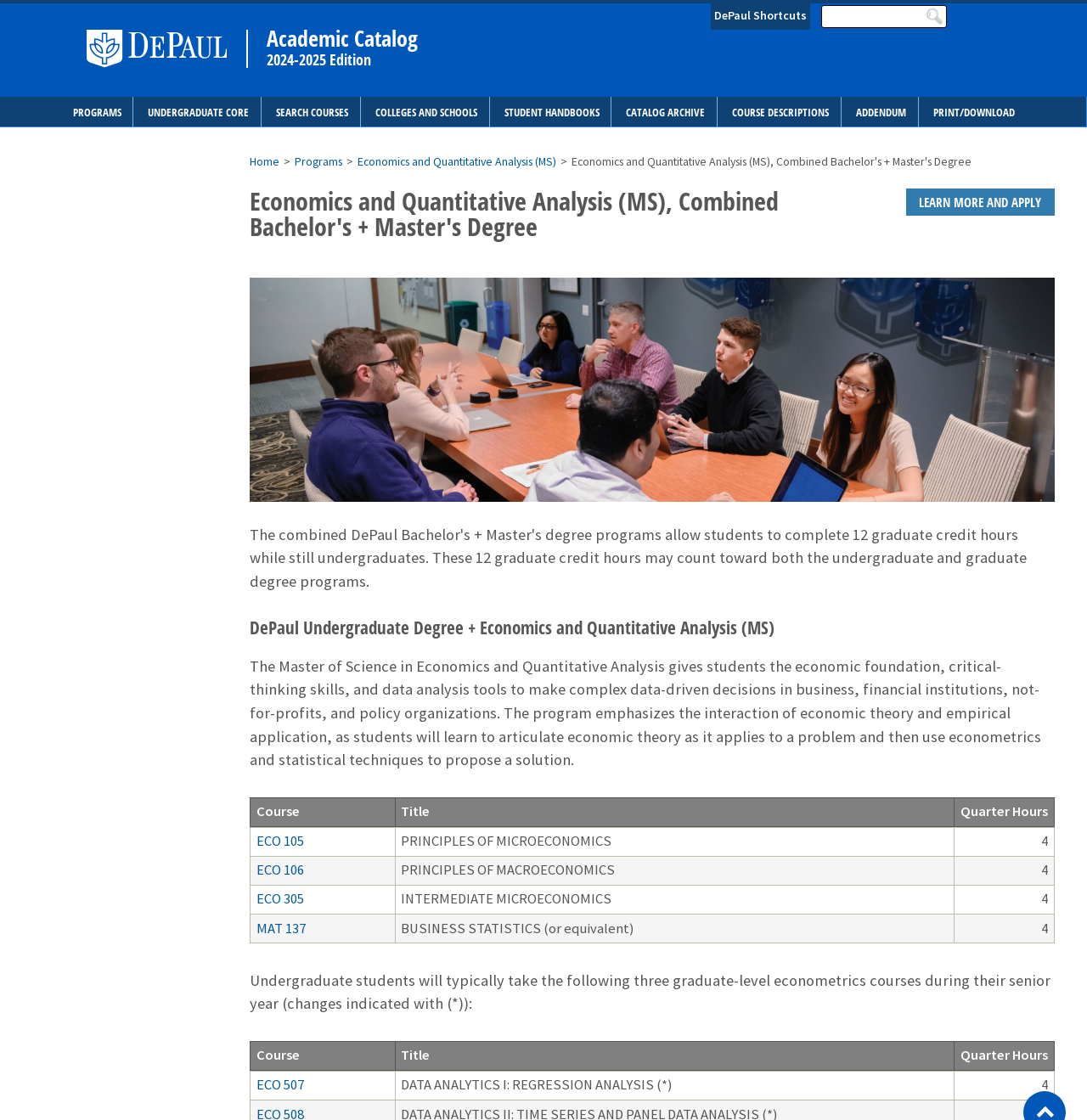Respond with a single word or short phrase to the following question: 
How many quarter hours is the course 'PRINCIPLES OF MICROECONOMICS'?

4